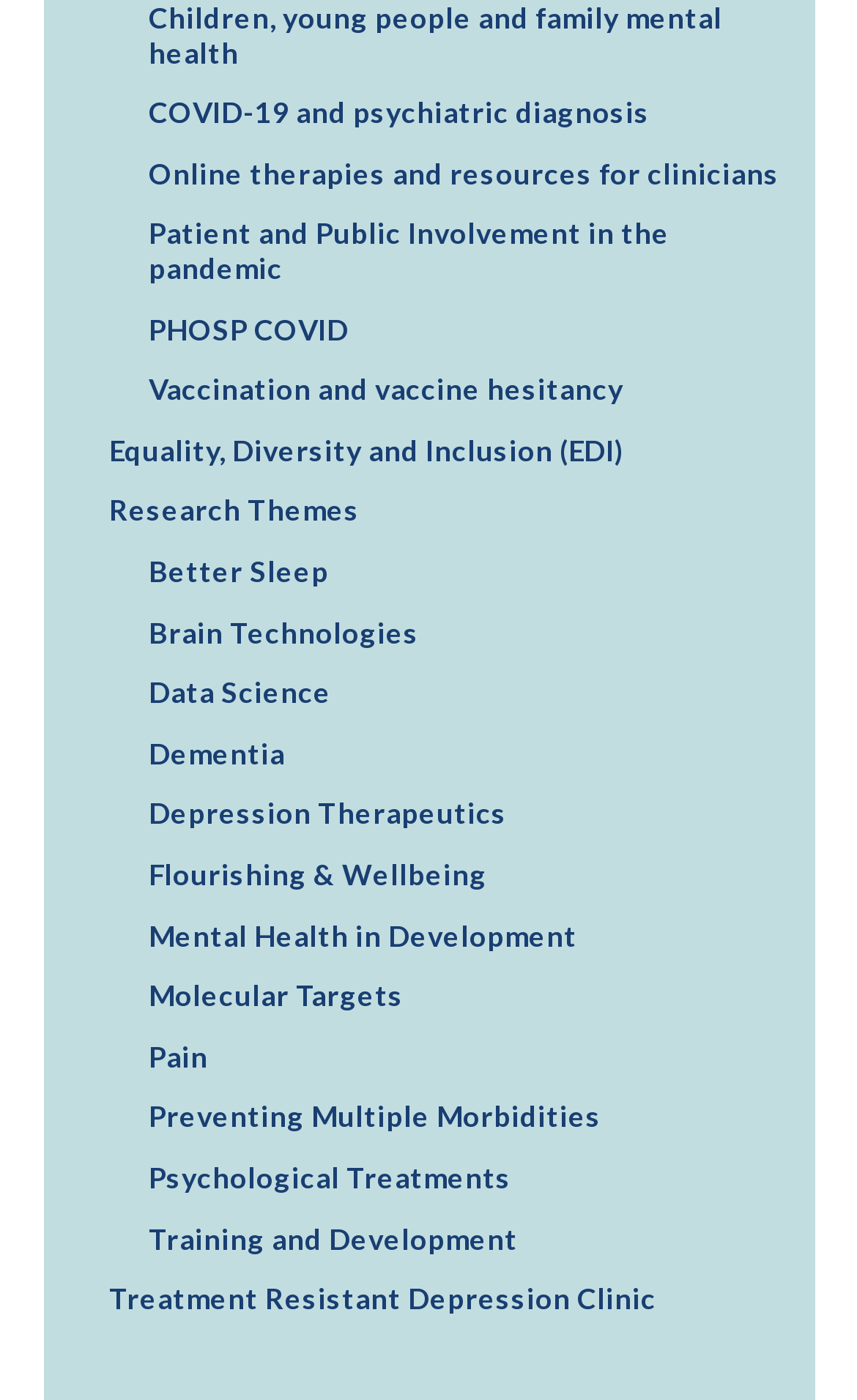Could you determine the bounding box coordinates of the clickable element to complete the instruction: "Discover PHOSP COVID"? Provide the coordinates as four float numbers between 0 and 1, i.e., [left, top, right, bottom].

[0.05, 0.214, 0.95, 0.258]